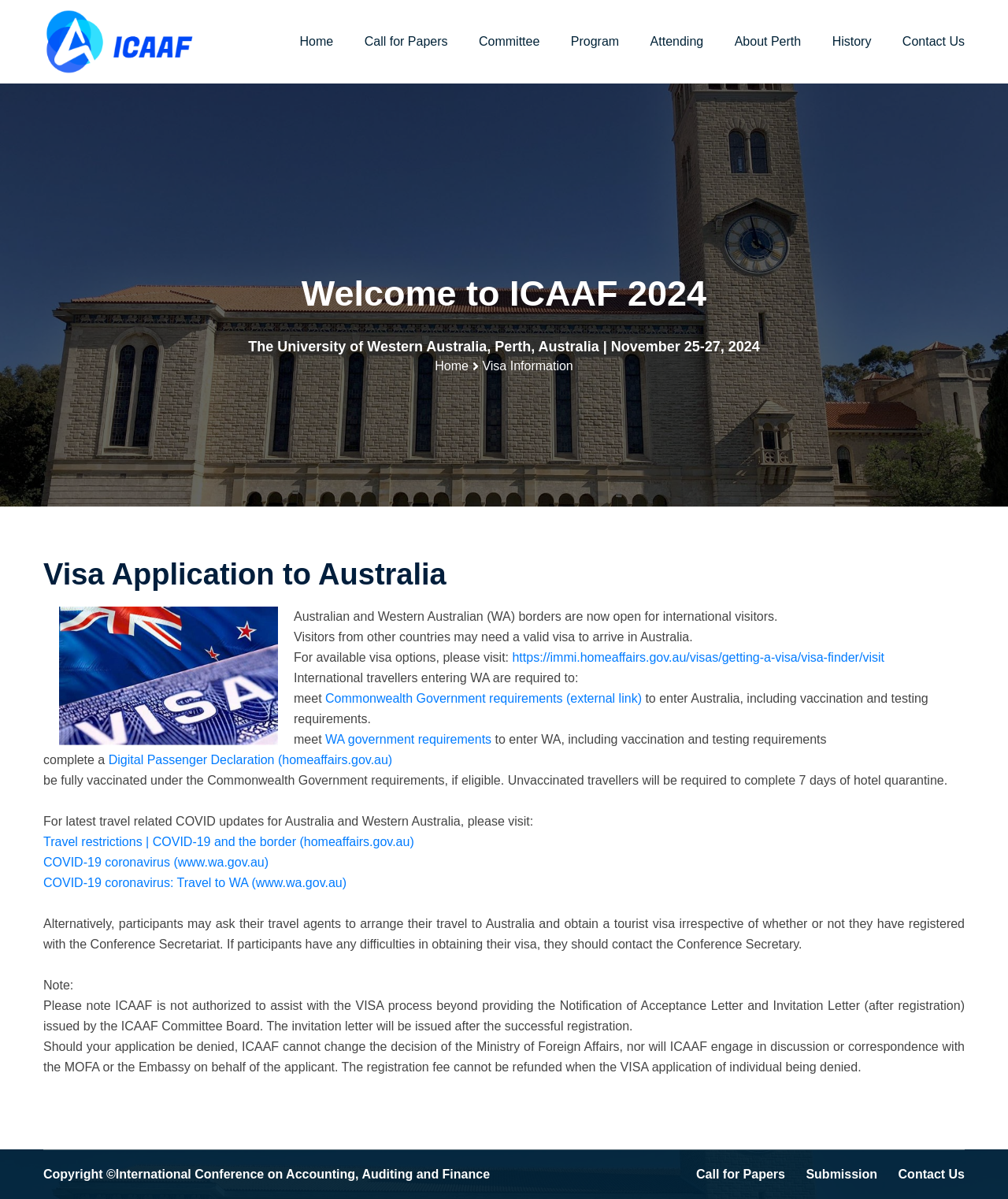Illustrate the webpage's structure and main components comprehensively.

The webpage is about the International Conference on Accounting, Auditing and Finance (ICAAF) 2024, specifically focusing on visa application information for attendees. 

At the top of the page, there is a navigation menu with 7 links: Home, Call for Papers, Committee, Program, Attending, About Perth, and History. Below the navigation menu, there are two headings: "Welcome to ICAAF 2024" and "The University of Western Australia, Perth, Australia | November 25-27, 2024". 

On the left side of the page, there is a secondary navigation menu with a link to Home and a heading "Visa Application to Australia". 

The main content of the page is divided into sections. The first section provides general information about visa requirements for international visitors to Australia. There is an image on the left side of this section. 

The following sections provide more detailed information about visa options, requirements for entering Australia and Western Australia, and COVID-19 related travel updates. There are several links to external websites providing more information on these topics. 

Towards the bottom of the page, there is a section with important notes about the visa application process, including the role of ICAAF in providing supporting documents and the refund policy in case of a denied visa application. 

Finally, at the very bottom of the page, there is a copyright notice and three links to Call for Papers, Submission, and Contact Us.